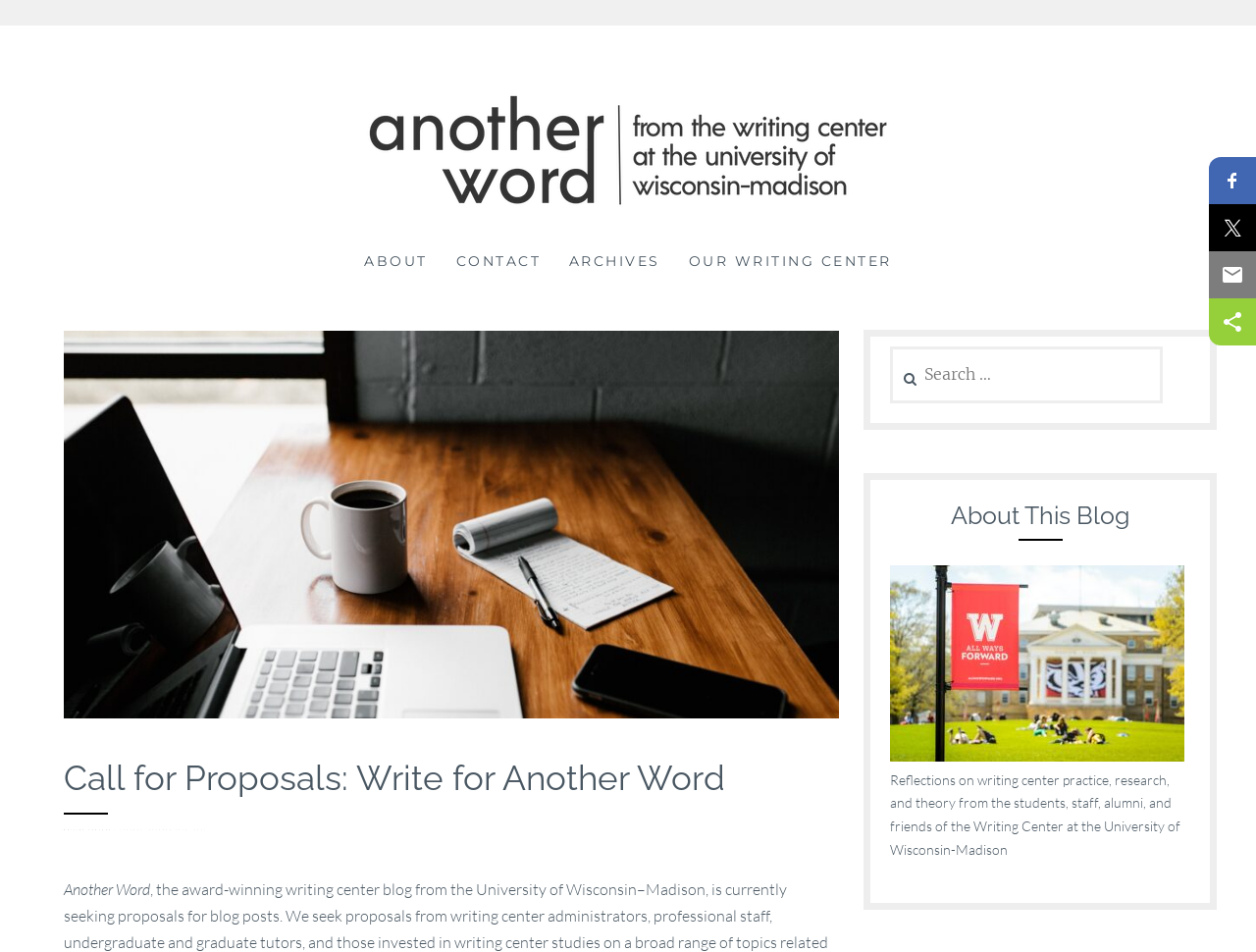What is the topic of the blog posts?
Provide a comprehensive and detailed answer to the question.

I found the answer by looking at the static text element with the text 'Reflections on writing center practice, research, and theory from the students, staff, alumni, and friends of the Writing Center at the University of Wisconsin-Madison' at coordinates [0.709, 0.81, 0.94, 0.901]. This suggests that the topic of the blog posts is writing center practice, research, and theory.